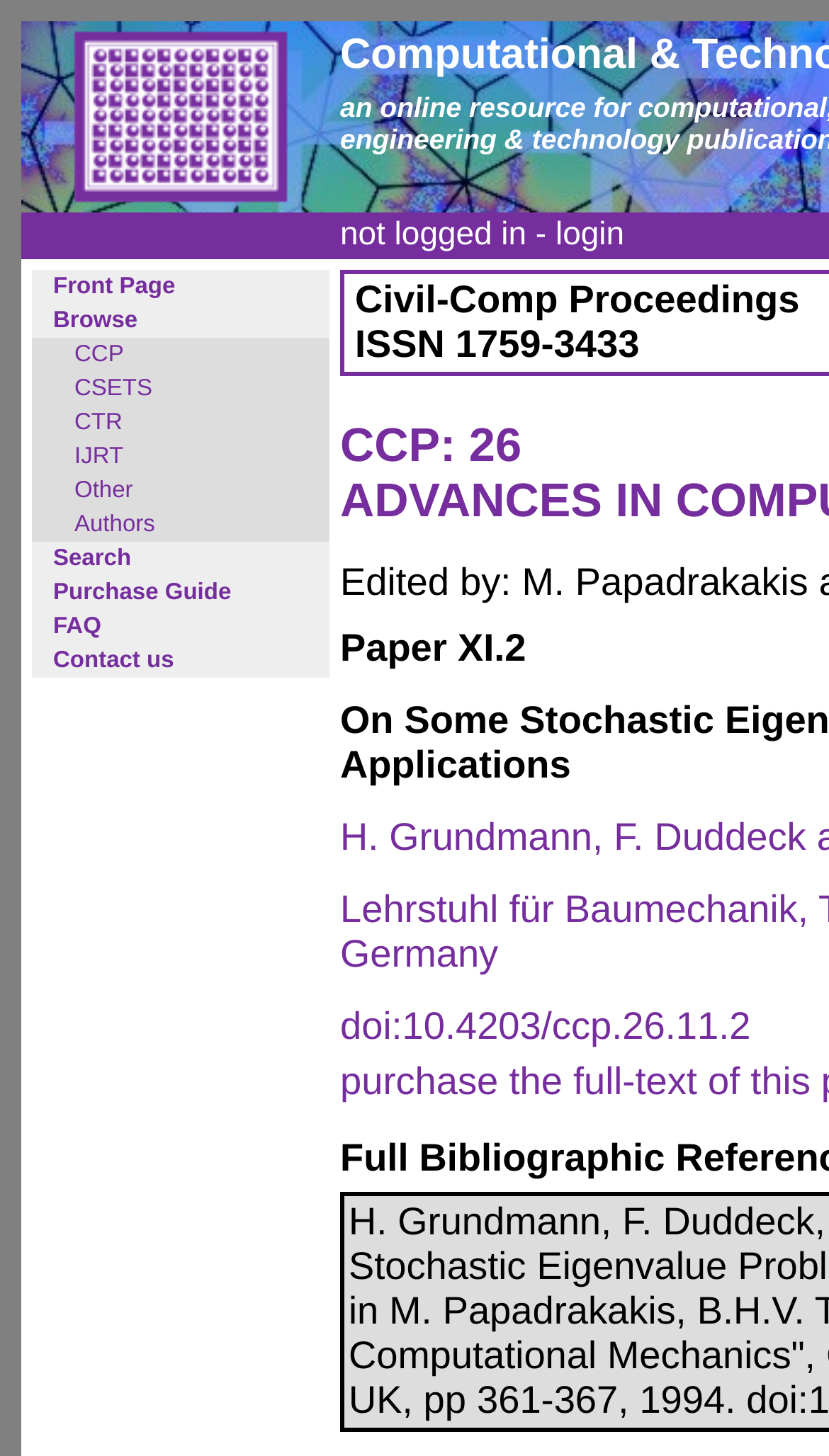Locate the UI element described as follows: "Purchase Guide". Return the bounding box coordinates as four float numbers between 0 and 1 in the order [left, top, right, bottom].

[0.064, 0.398, 0.279, 0.416]